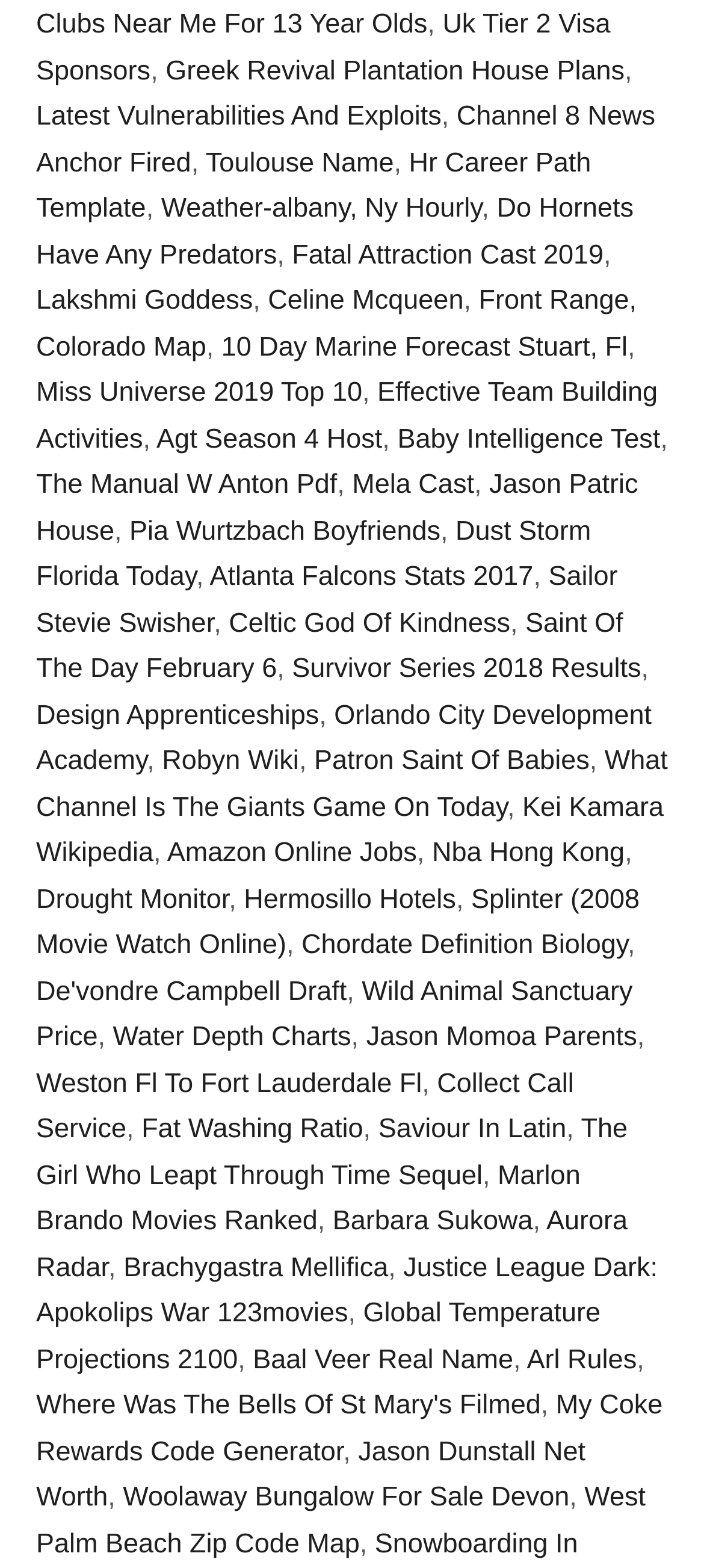Find the bounding box coordinates of the element's region that should be clicked in order to follow the given instruction: "Click on Uk Tier 2 Visa Sponsors". The coordinates should consist of four float numbers between 0 and 1, i.e., [left, top, right, bottom].

[0.051, 0.006, 0.867, 0.055]